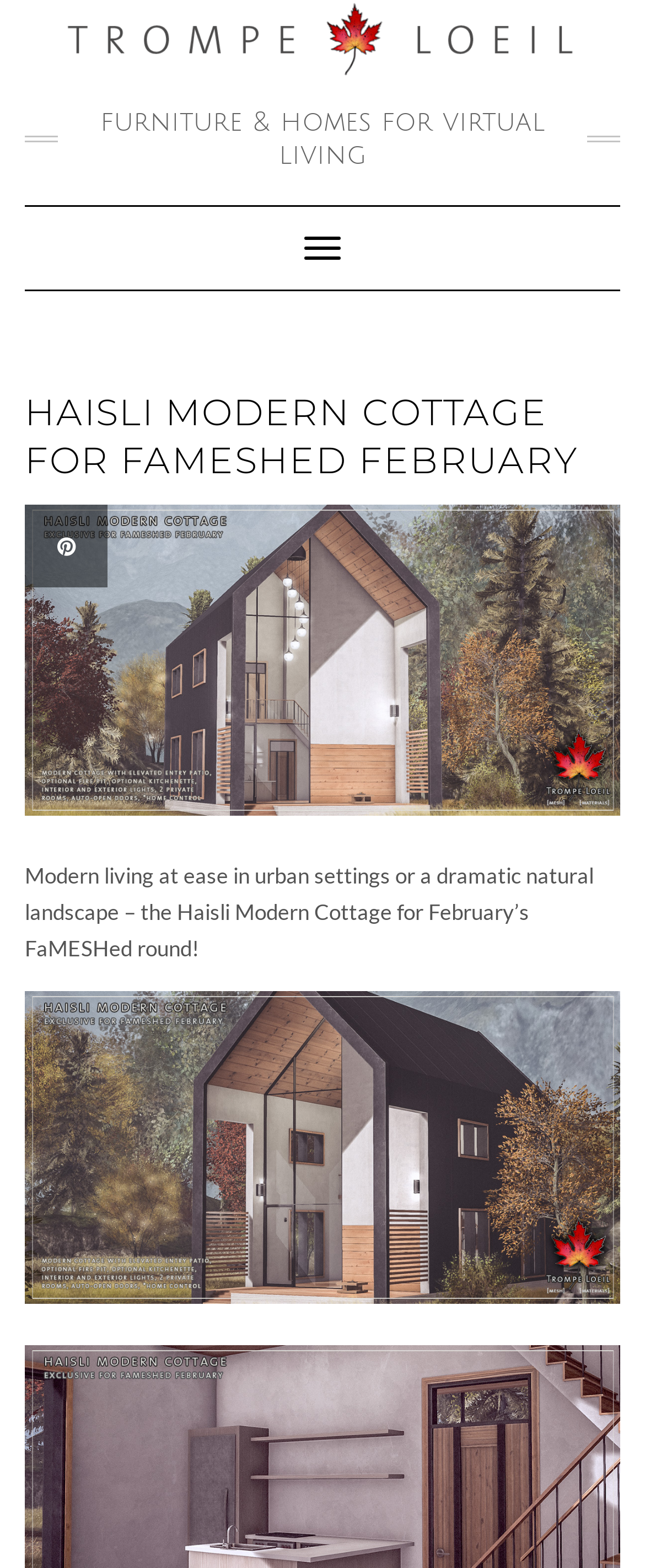What is the theme of the Haisli Modern Cottage?
Utilize the information in the image to give a detailed answer to the question.

The theme of the Haisli Modern Cottage can be inferred from the description provided on the webpage, which states that it is suitable for 'Modern living at ease in urban settings or a dramatic natural landscape'.